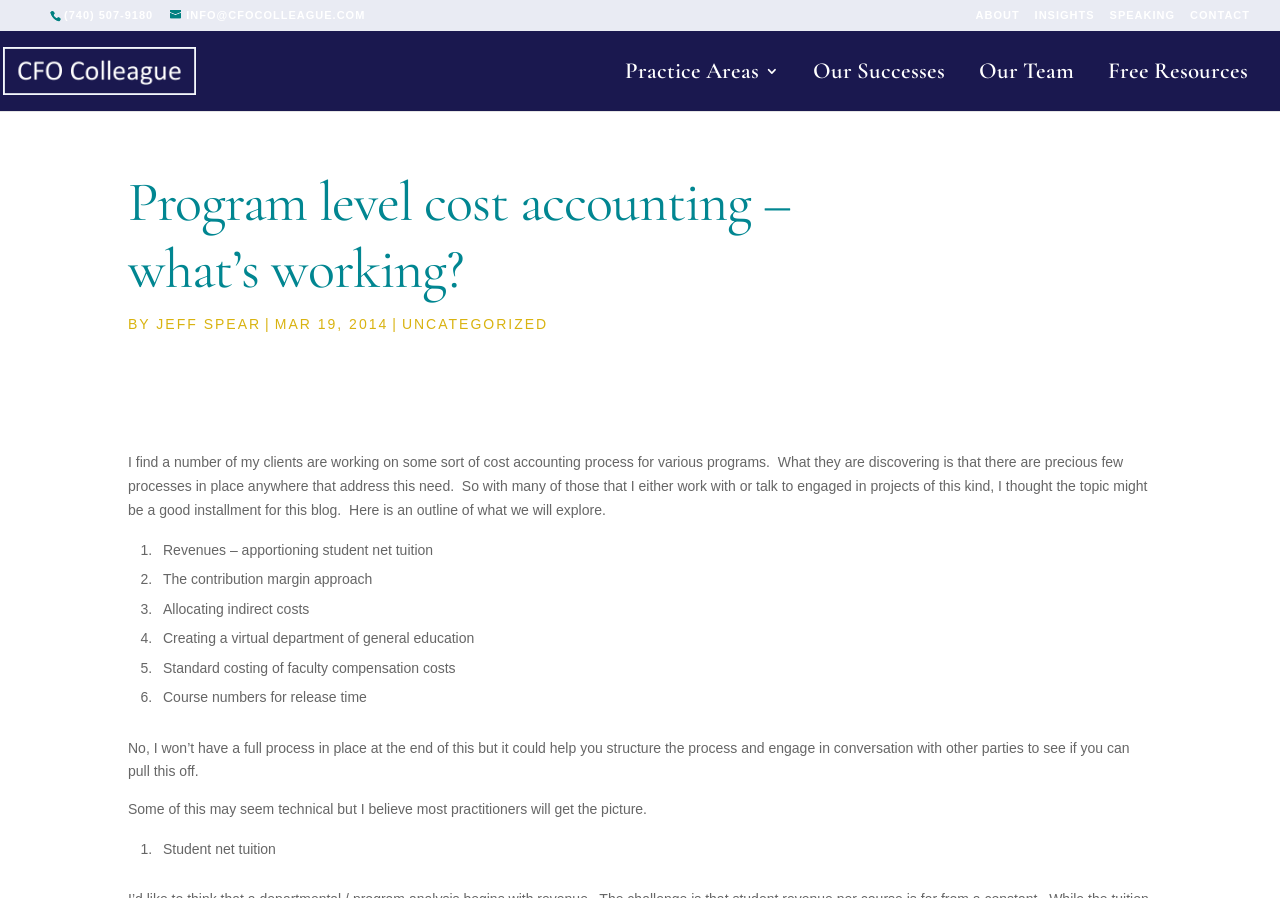Give a complete and precise description of the webpage's appearance.

This webpage appears to be a blog post from CFO Colleague, a financial consulting firm. At the top of the page, there is a header section with the company's logo, phone number, and email address, as well as links to other sections of the website, including "About", "Insights", "Speaking", and "Contact".

Below the header, there is a main content area with a heading that reads "Program level cost accounting – what’s working?" The author of the post, Jeff Spear, is credited below the heading. The post is dated March 19, 2014, and is categorized under "Uncategorized".

The main content of the post discusses the challenges of cost accounting processes for various programs and outlines the topics that will be explored in the post. The text is divided into sections, each with a numbered list marker, and covers topics such as revenues, contribution margin approach, allocating indirect costs, and standard costing of faculty compensation costs.

The post appears to be a informative article, with the author sharing their expertise and experience in cost accounting processes. The tone is professional and conversational, with the author acknowledging that the topic may seem technical but is accessible to practitioners.